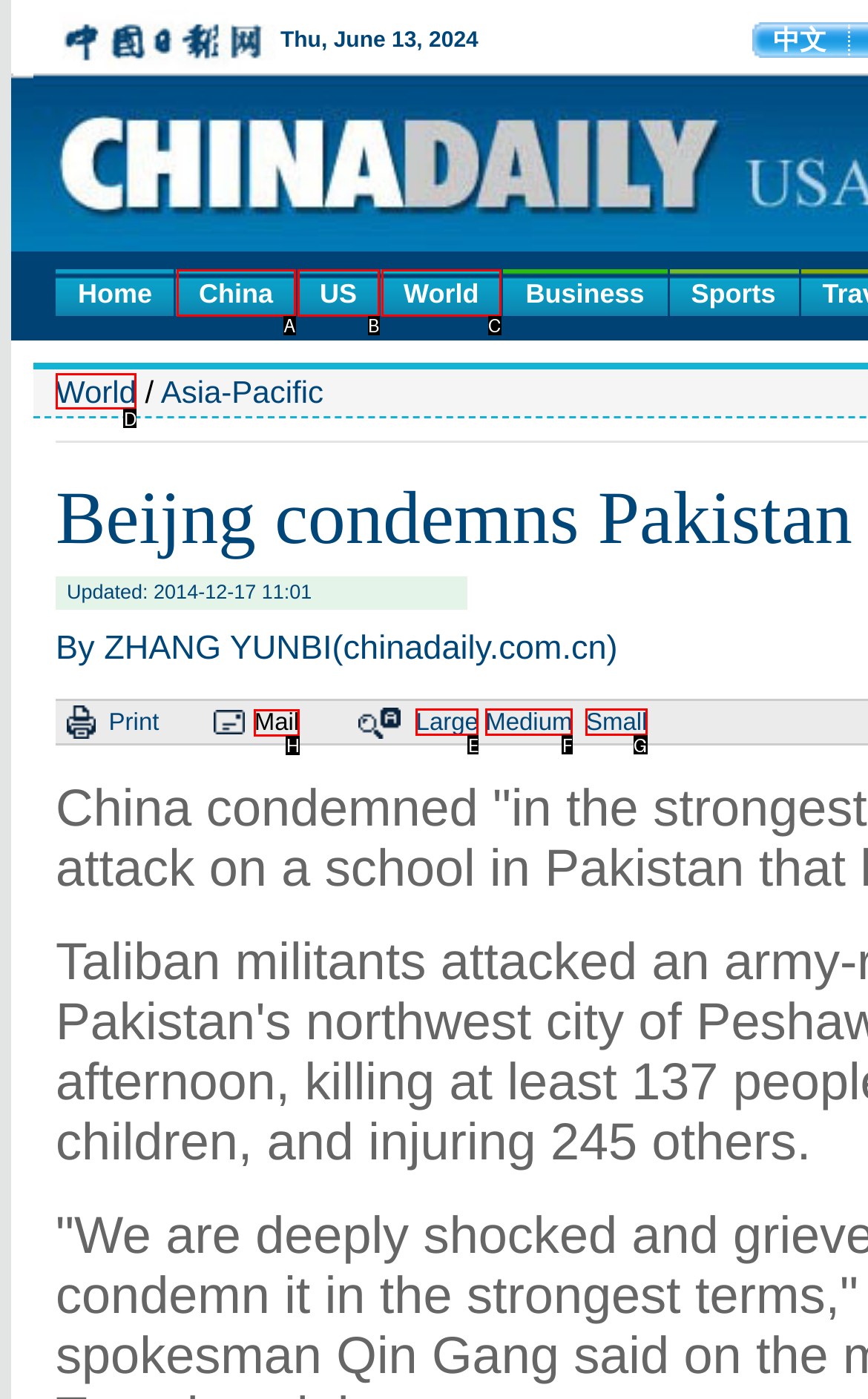Identify the correct option to click in order to complete this task: send the article by mail
Answer with the letter of the chosen option directly.

H